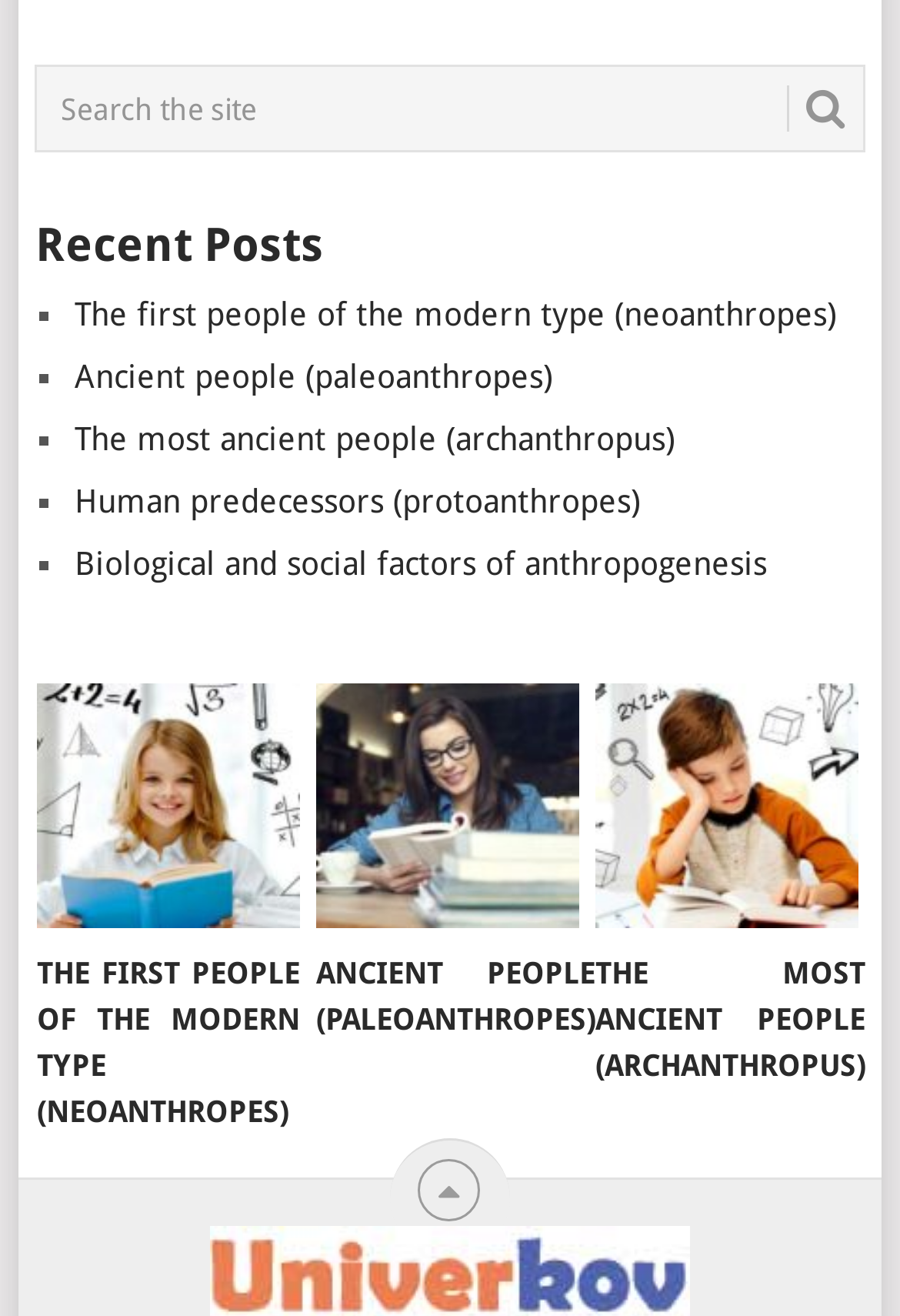Locate the bounding box coordinates of the element that should be clicked to execute the following instruction: "View recent post 'The first people of the modern type (neoanthropes)'".

[0.083, 0.225, 0.929, 0.253]